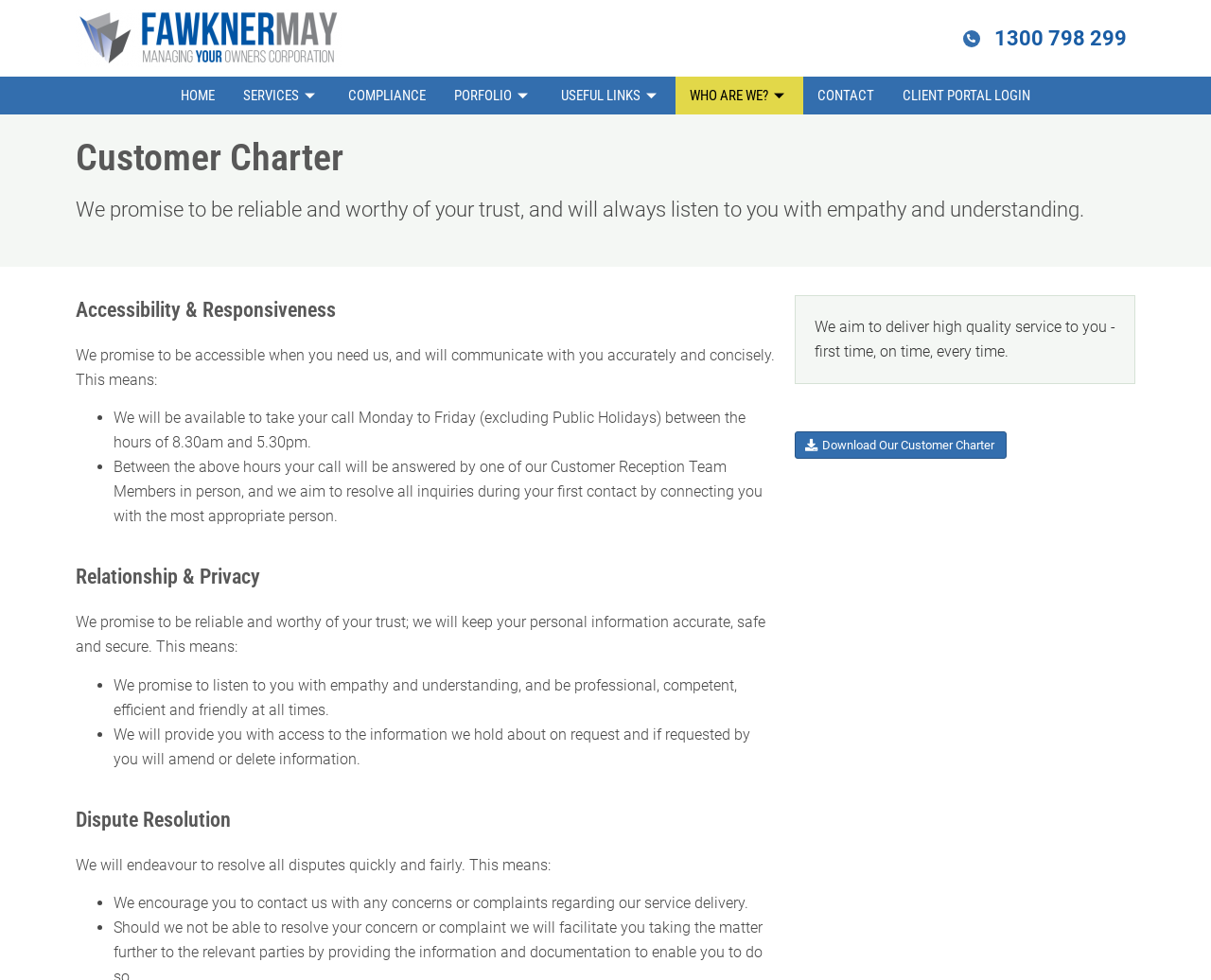Please identify the bounding box coordinates of the element on the webpage that should be clicked to follow this instruction: "Read the 'The Future Of Baking: Trends And Developments In Industrial Bakery Mixer Technology' article". The bounding box coordinates should be given as four float numbers between 0 and 1, formatted as [left, top, right, bottom].

None